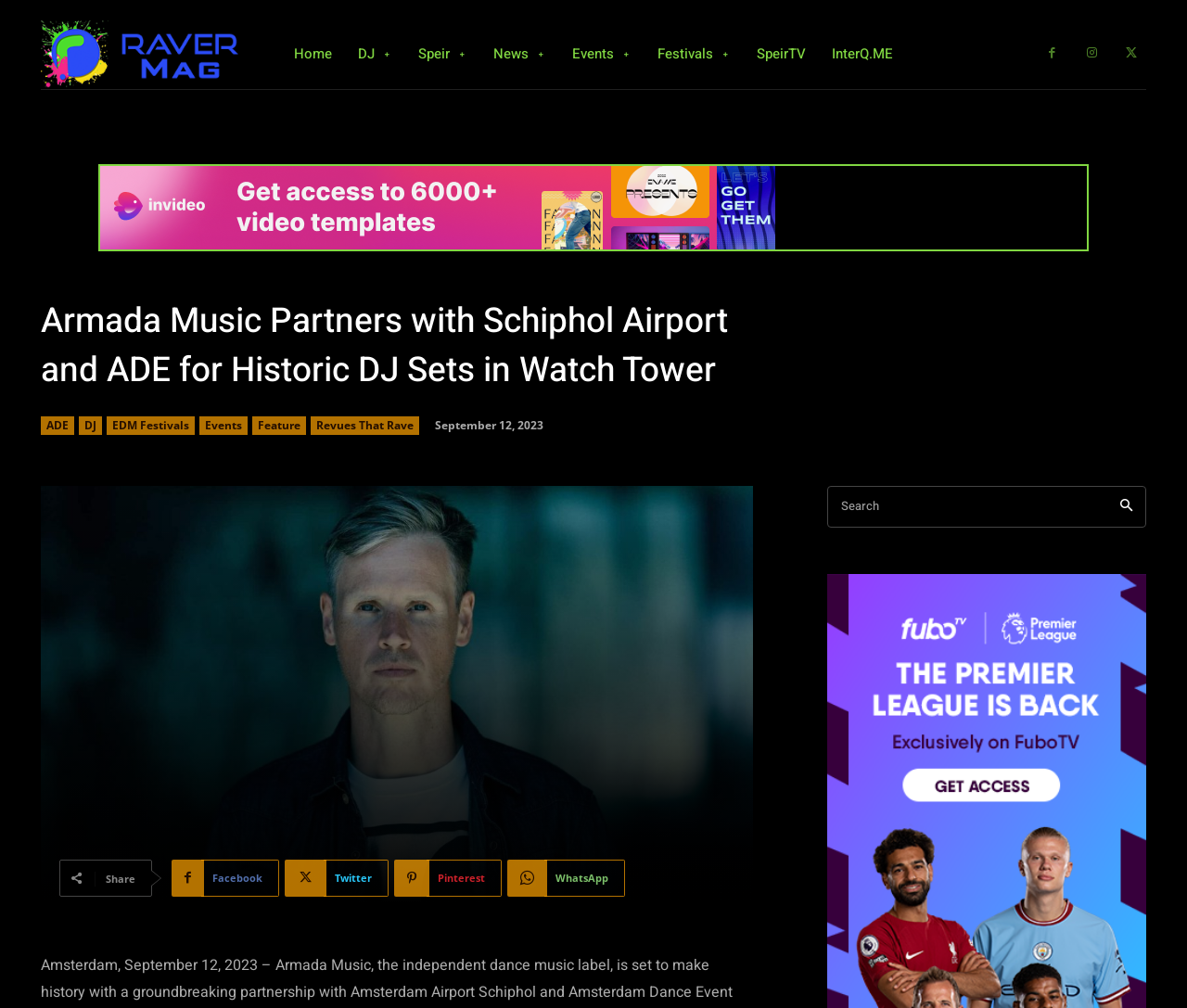Locate the bounding box coordinates of the element that should be clicked to fulfill the instruction: "Go to the home page".

[0.248, 0.019, 0.28, 0.088]